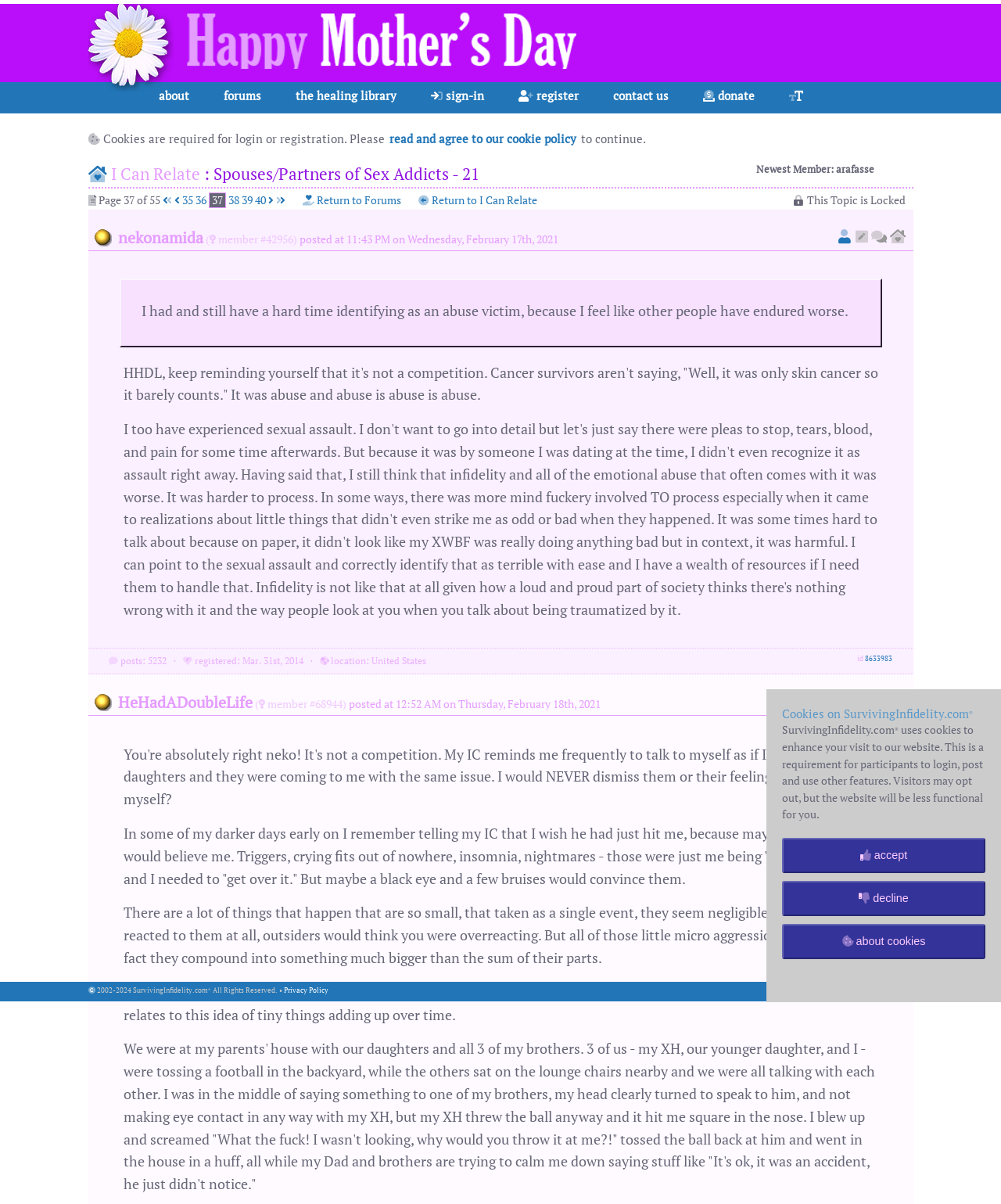Write an exhaustive caption that covers the webpage's main aspects.

This webpage is a support forum for those affected by infidelity and cheating. At the top, there is a logo image and a link to the website's main page. Below that, there are several links to different sections of the website, including "about", "forums", "the healing library", "sign-in", "register", "contact us", and "donate".

On the left side of the page, there is a notice about cookies being required for login or registration, with a link to read and agree to the cookie policy. Below that, there is a heading that reads "I Can Relate : Spouses/Partners of Sex Addicts - 21" with a link to the main page of the forum.

The main content of the page is a discussion forum, where users can post messages and respond to each other. The current page is page 37 of 55, and there are links to navigate to previous and next pages. There are several posts on this page, each with a username, a timestamp, and the post content. The posts are from users who are sharing their personal experiences and thoughts about infidelity and abuse.

On the right side of the page, there is a section that displays information about the currently logged-in user, including their username, post count, registration date, and location. There is also a link to return to the forums or to the main page of the website.

At the bottom of the page, there is a notice about cookies and a button to accept or decline them. There is also a link to learn more about cookies and a copyright notice.